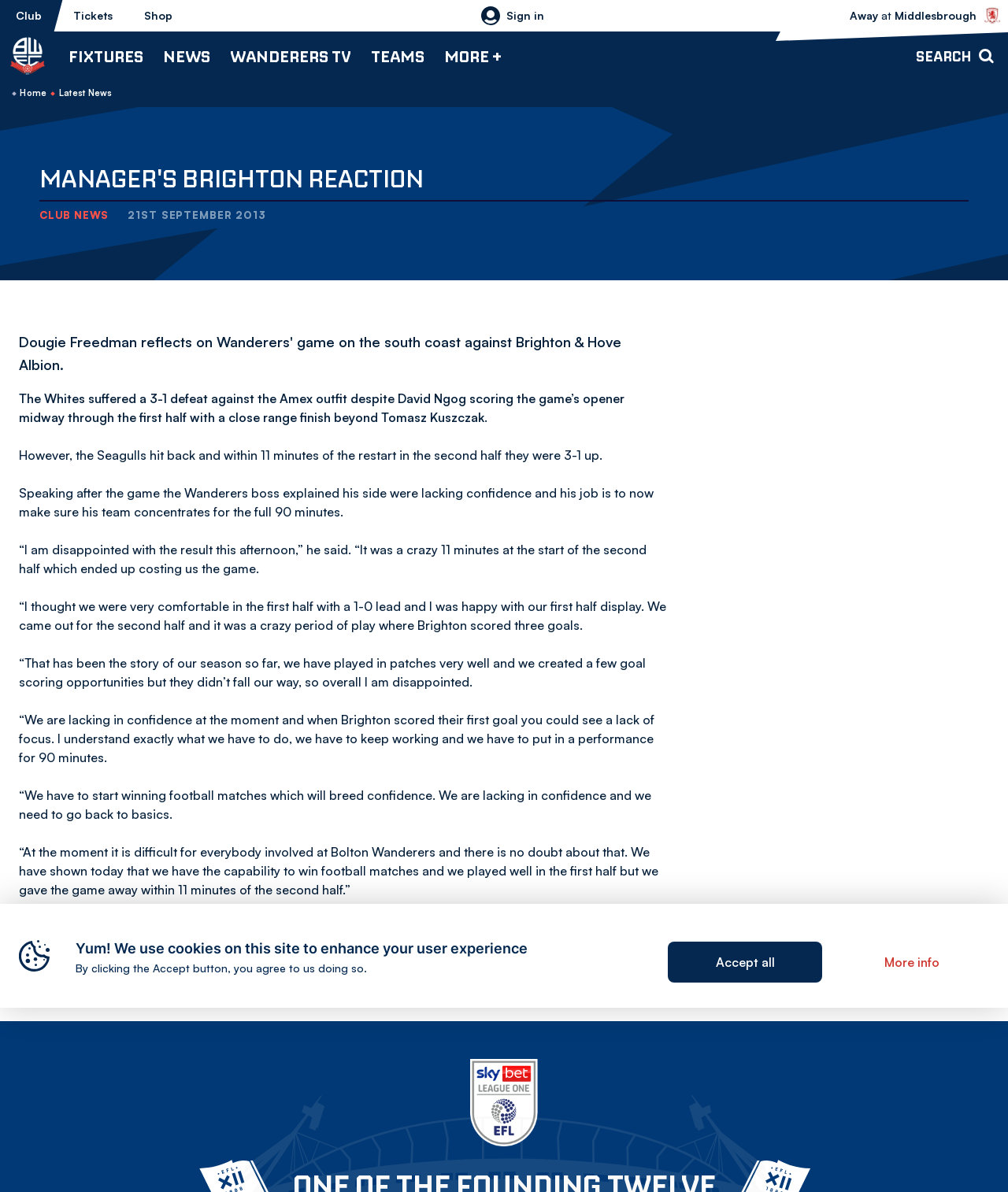Please respond to the question with a concise word or phrase:
How many main navigation categories are there?

5